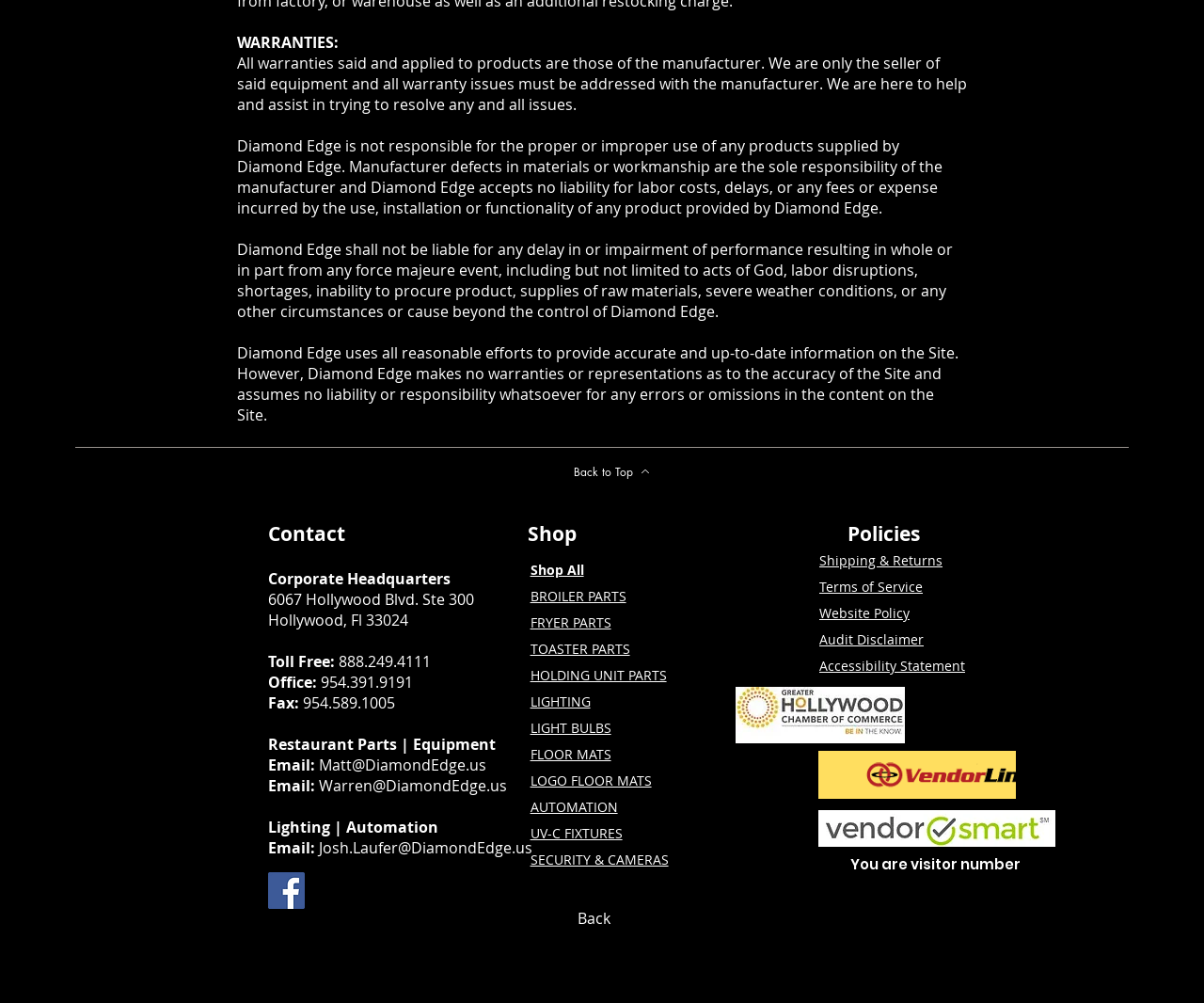Identify the bounding box for the described UI element. Provide the coordinates in (top-left x, top-left y, bottom-right x, bottom-right y) format with values ranging from 0 to 1: HOLDING UNIT PARTS

[0.44, 0.664, 0.554, 0.682]